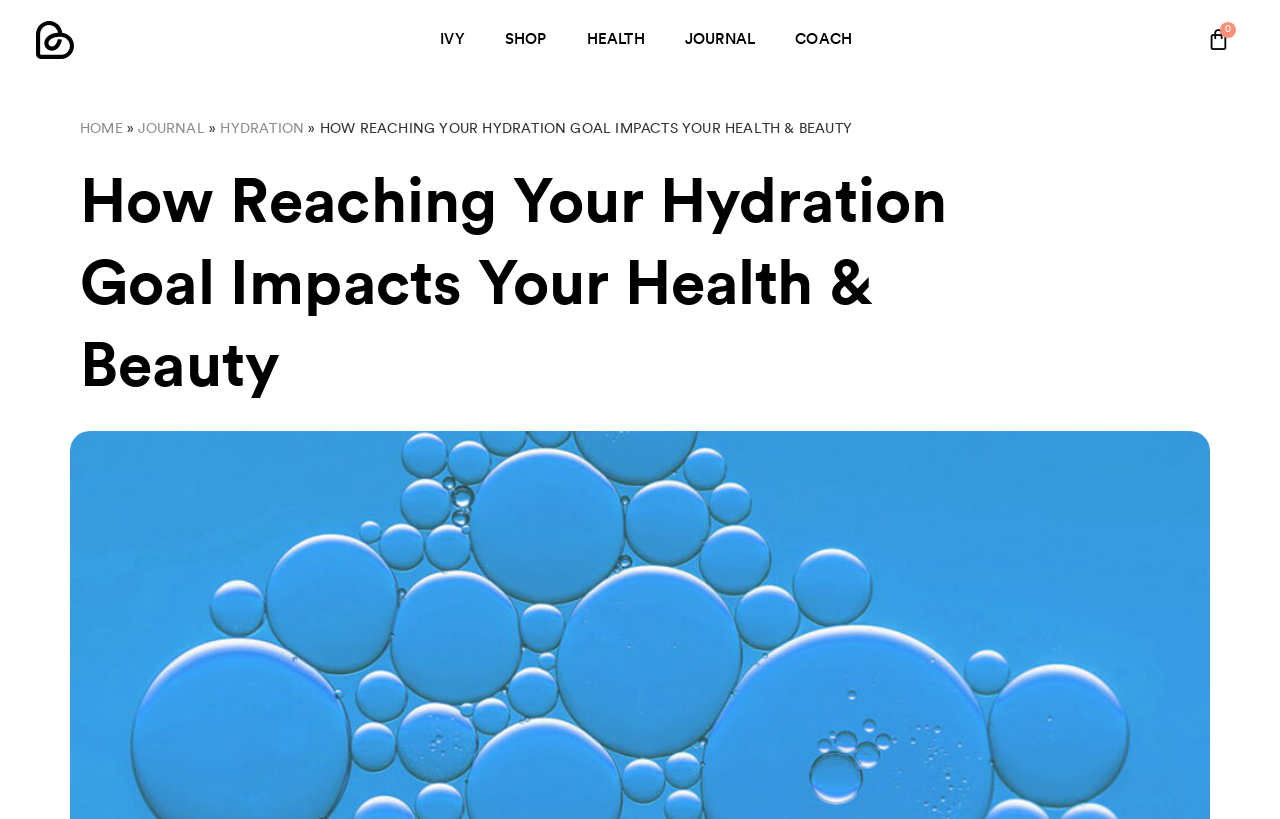Please find the bounding box coordinates in the format (top-left x, top-left y, bottom-right x, bottom-right y) for the given element description. Ensure the coordinates are floating point numbers between 0 and 1. Description: $ 0.00 0 Cart

[0.924, 0.02, 0.979, 0.078]